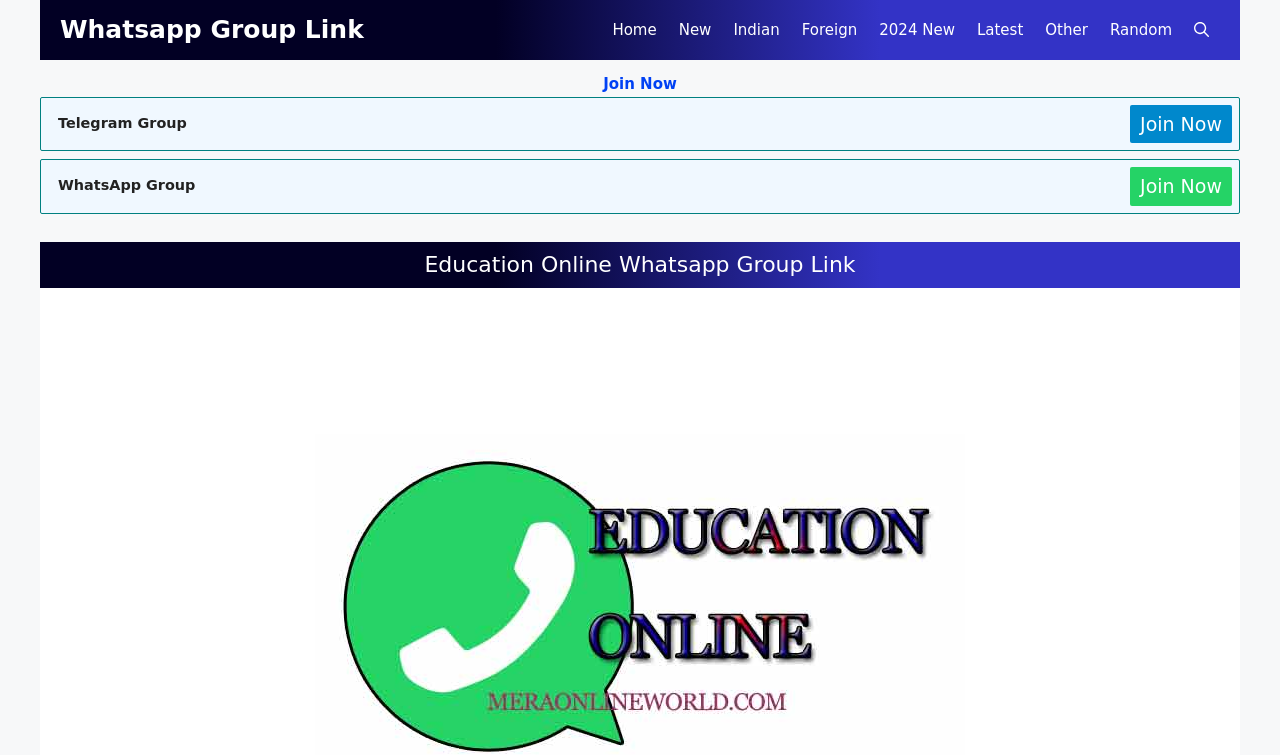Identify the bounding box coordinates for the element you need to click to achieve the following task: "Click on Home". Provide the bounding box coordinates as four float numbers between 0 and 1, in the form [left, top, right, bottom].

[0.47, 0.0, 0.522, 0.079]